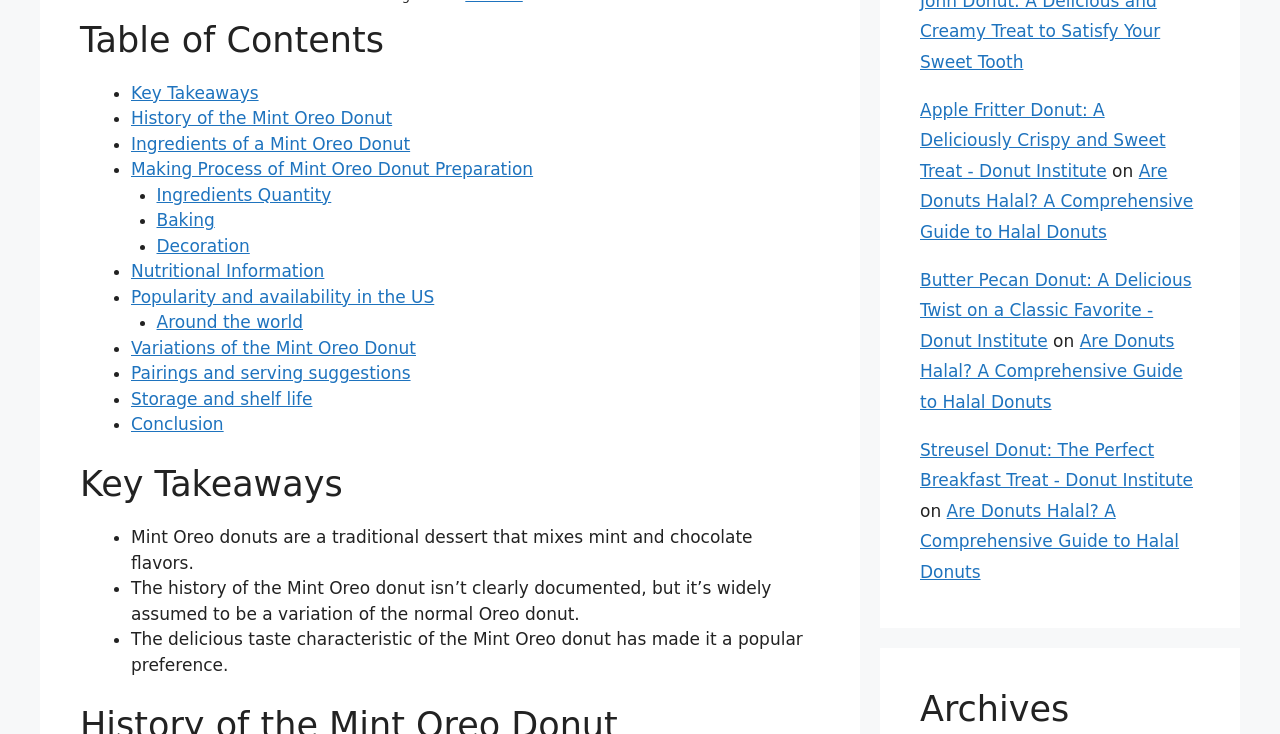What is the main topic of this webpage?
Respond with a short answer, either a single word or a phrase, based on the image.

Mint Oreo Donut